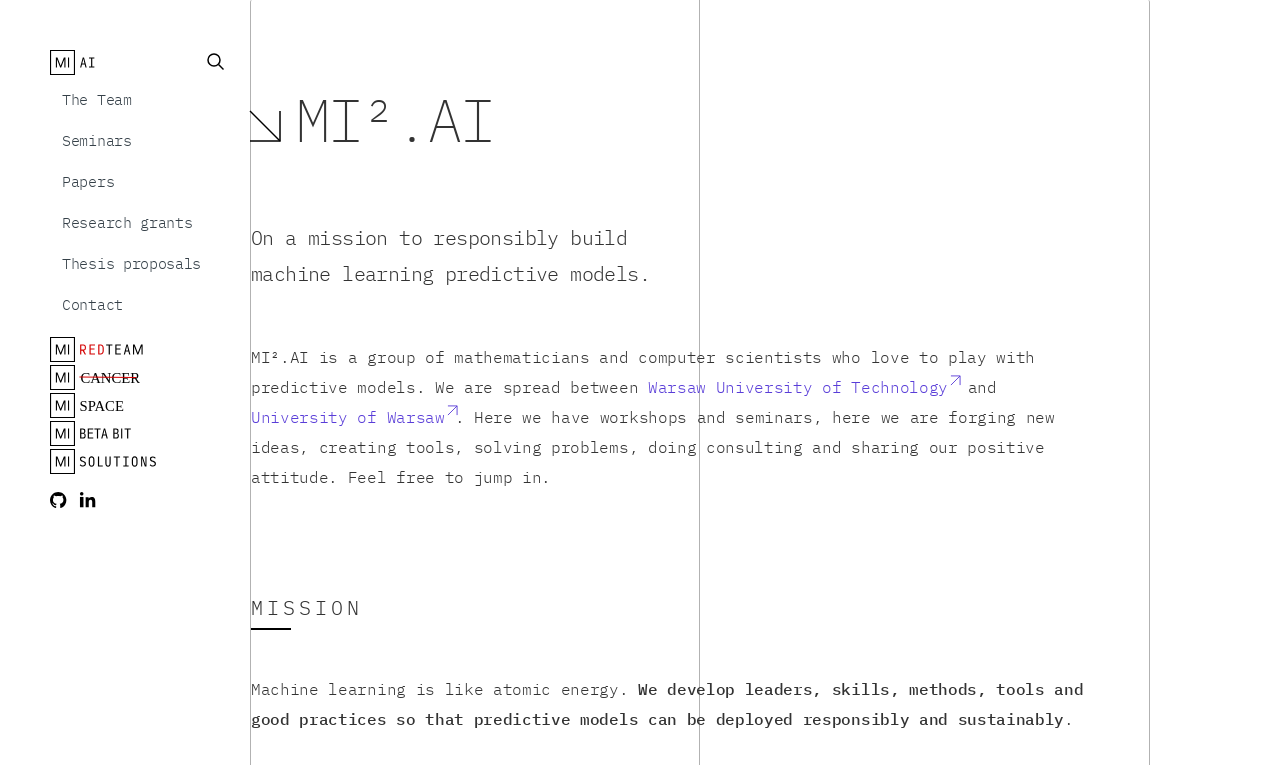Based on what you see in the screenshot, provide a thorough answer to this question: What is the mission of MI².AI?

The mission of MI².AI can be inferred from the text 'Machine learning is like atomic energy.' and the following text 'We develop leaders, skills, methods, tools and good practices so that predictive models can be deployed responsibly and sustainably' which suggests that the mission is to develop machine learning models in a responsible and sustainable way.